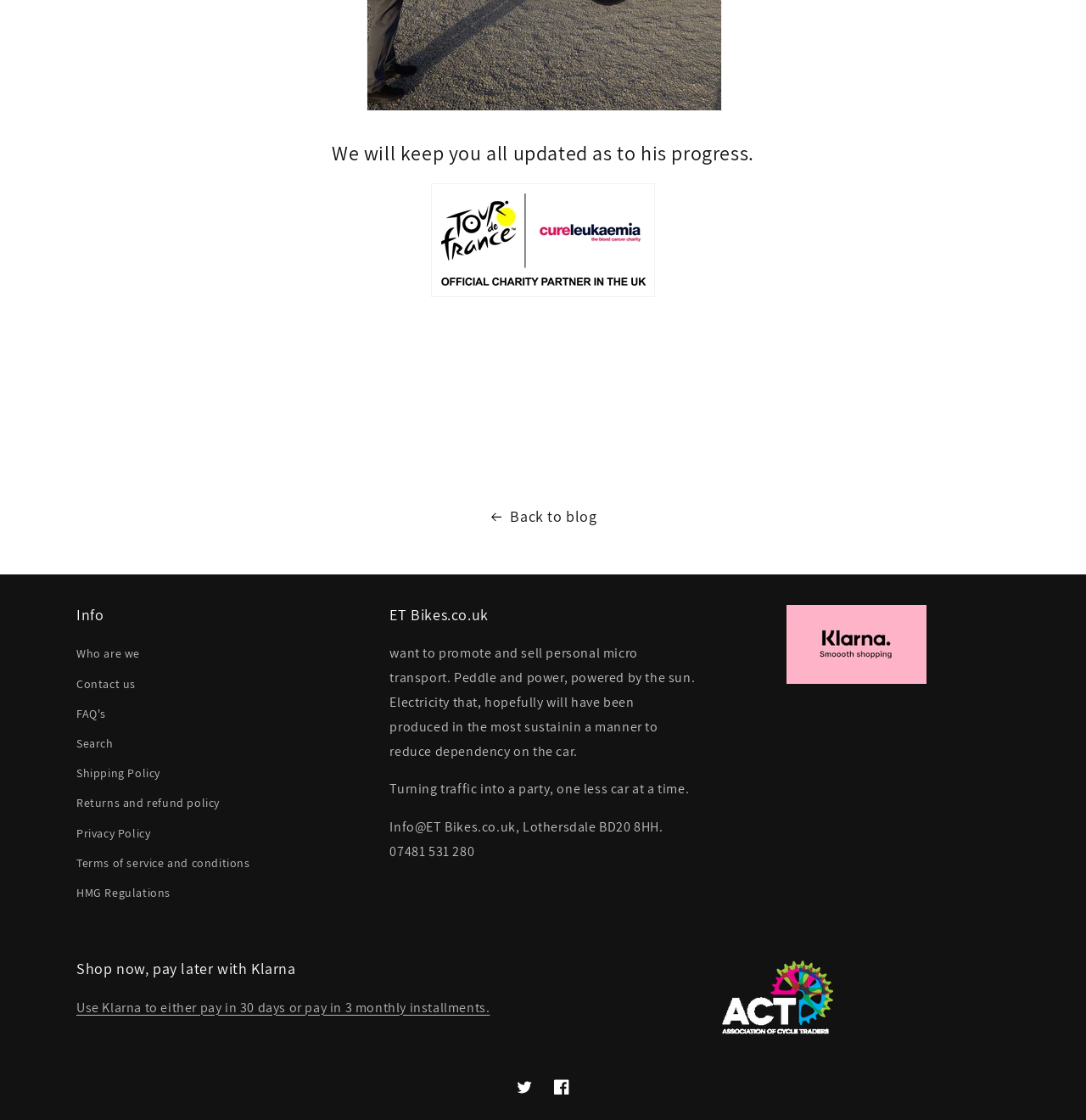Analyze the image and give a detailed response to the question:
What payment option is available on the website?

The payment option can be inferred from the heading 'Shop now, pay later with Klarna' with the bounding box coordinates [0.07, 0.856, 0.497, 0.874] and the link 'Use Klarna to either pay in 30 days or pay in 3 monthly installments.' with the bounding box coordinates [0.07, 0.891, 0.451, 0.907].